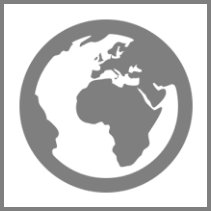Answer this question in one word or a short phrase: Which continents are emphasized in the globe?

Africa and Europe